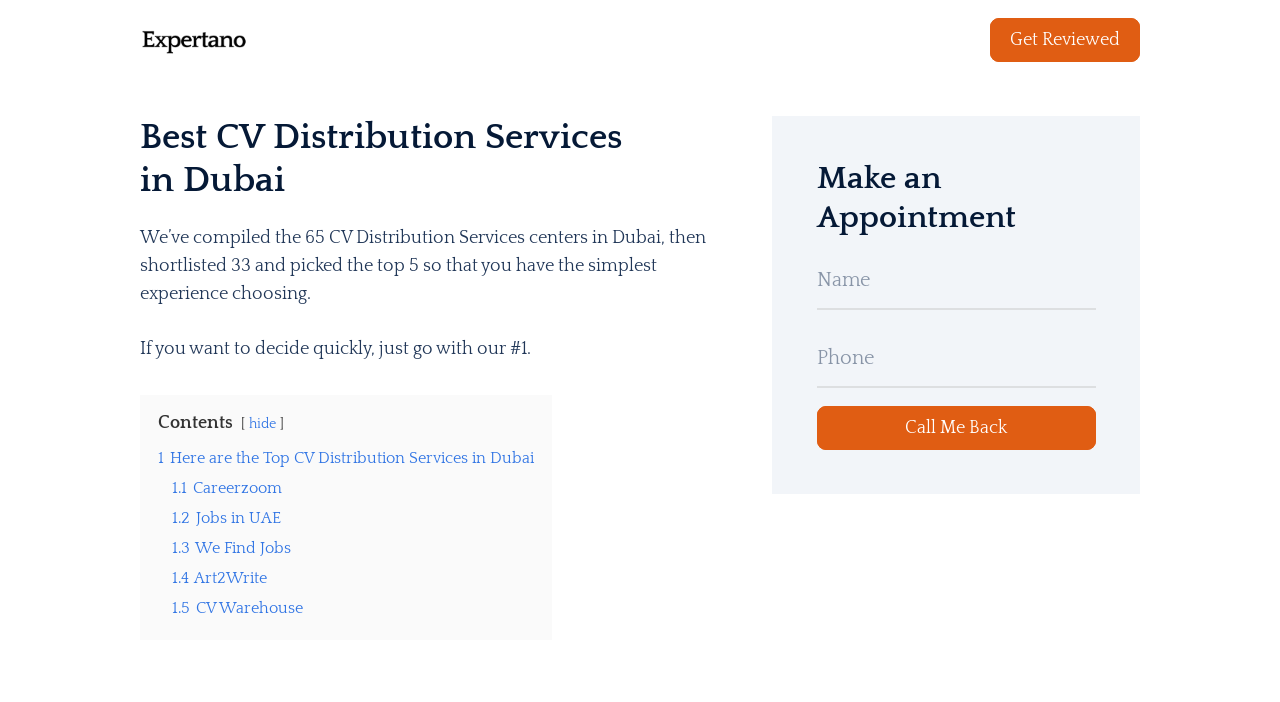How many links are there in the contents section?
Carefully analyze the image and provide a detailed answer to the question.

The contents section lists the top 5 CV distribution services, each with a link, so there are 5 links in total.